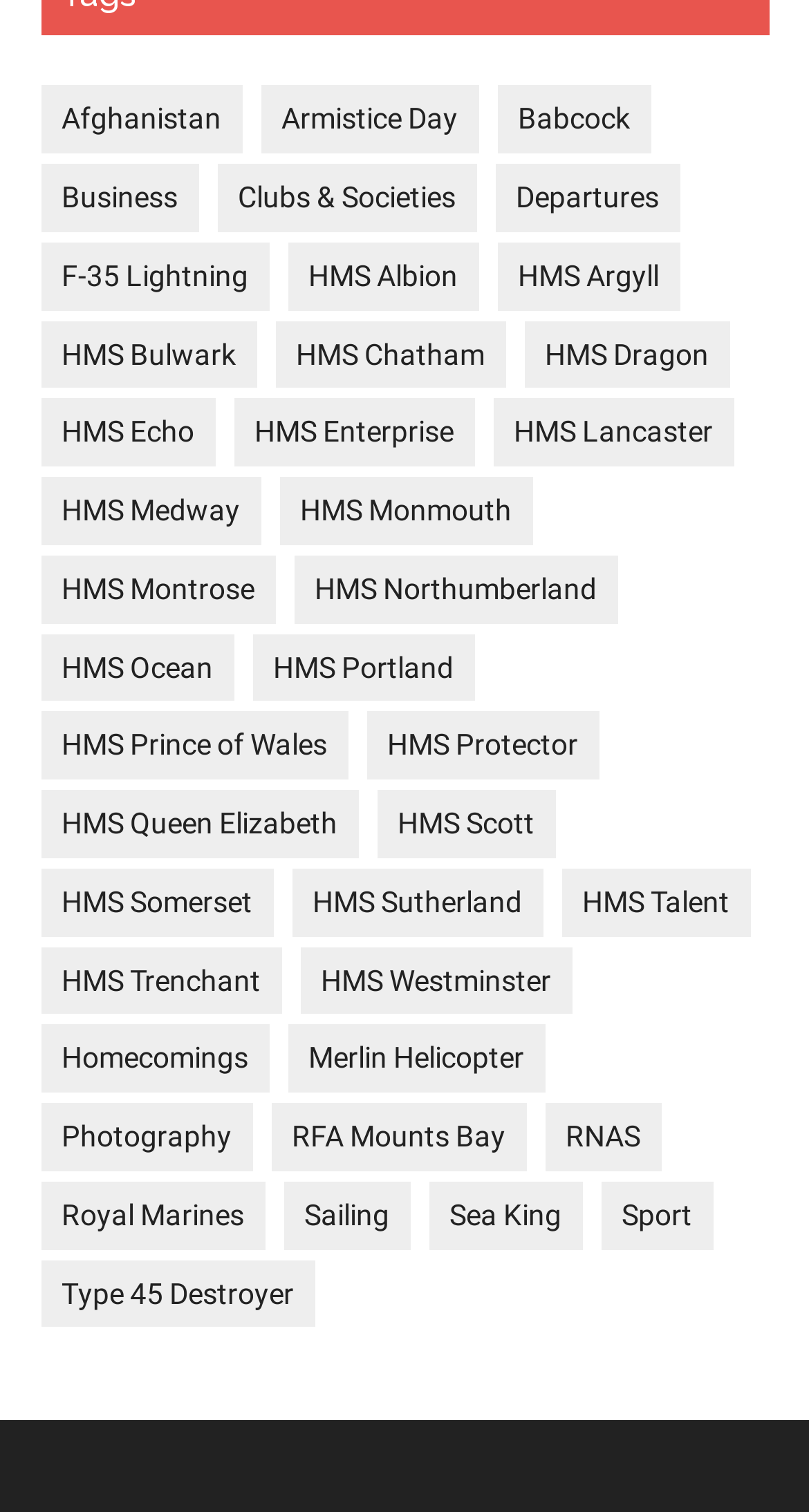Find the bounding box of the UI element described as: "HMS Argyll". The bounding box coordinates should be given as four float values between 0 and 1, i.e., [left, top, right, bottom].

[0.614, 0.16, 0.84, 0.205]